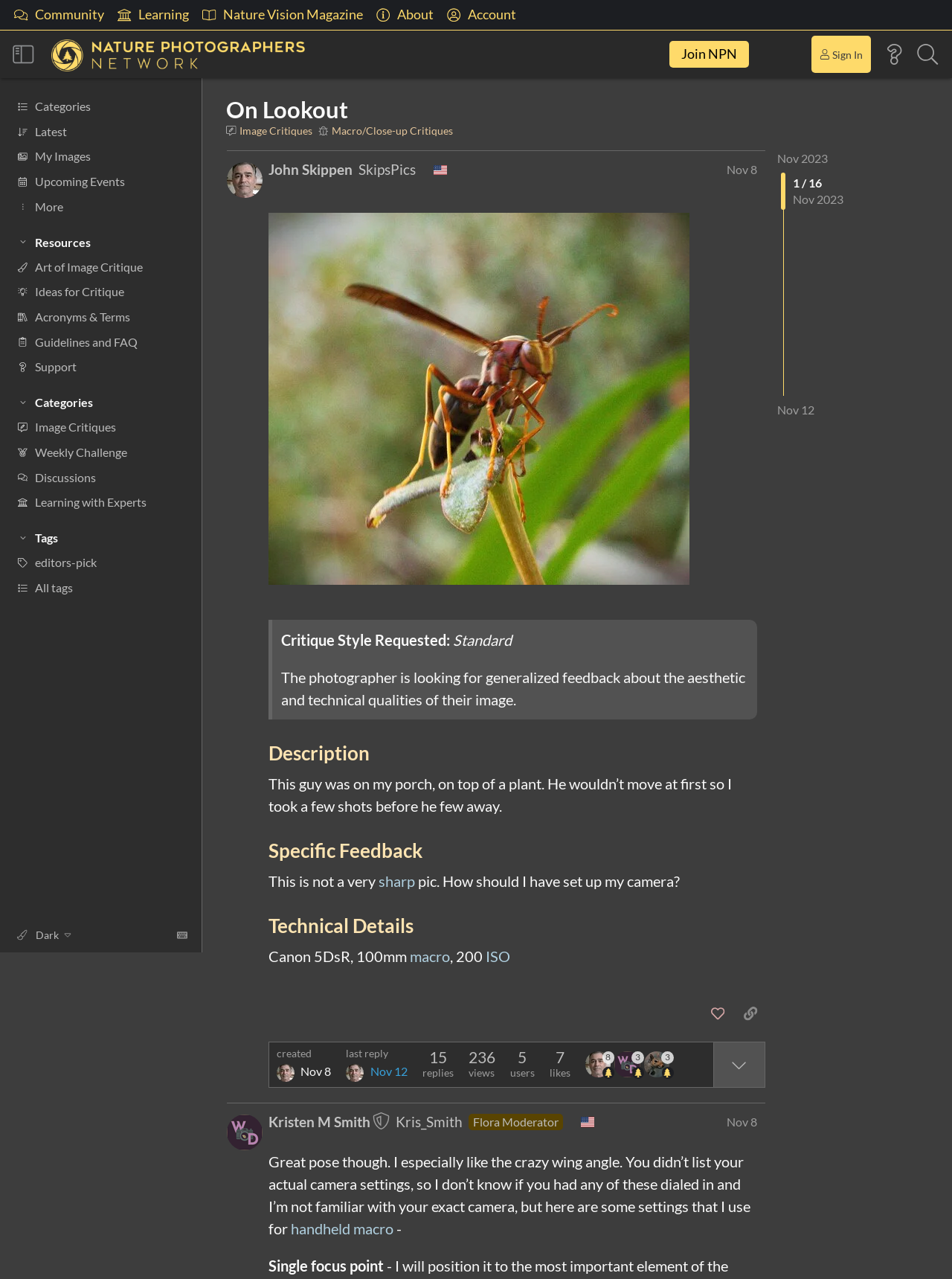Who are the moderators/editors in the Macro/Close-up Critiques category?
Please craft a detailed and exhaustive response to the question.

I found the answer by reading the description '・Moderators/Editors in the category: @Bill_Fach and @Shirley_Freeman' in the Macro/Close-up Critiques section of the webpage.